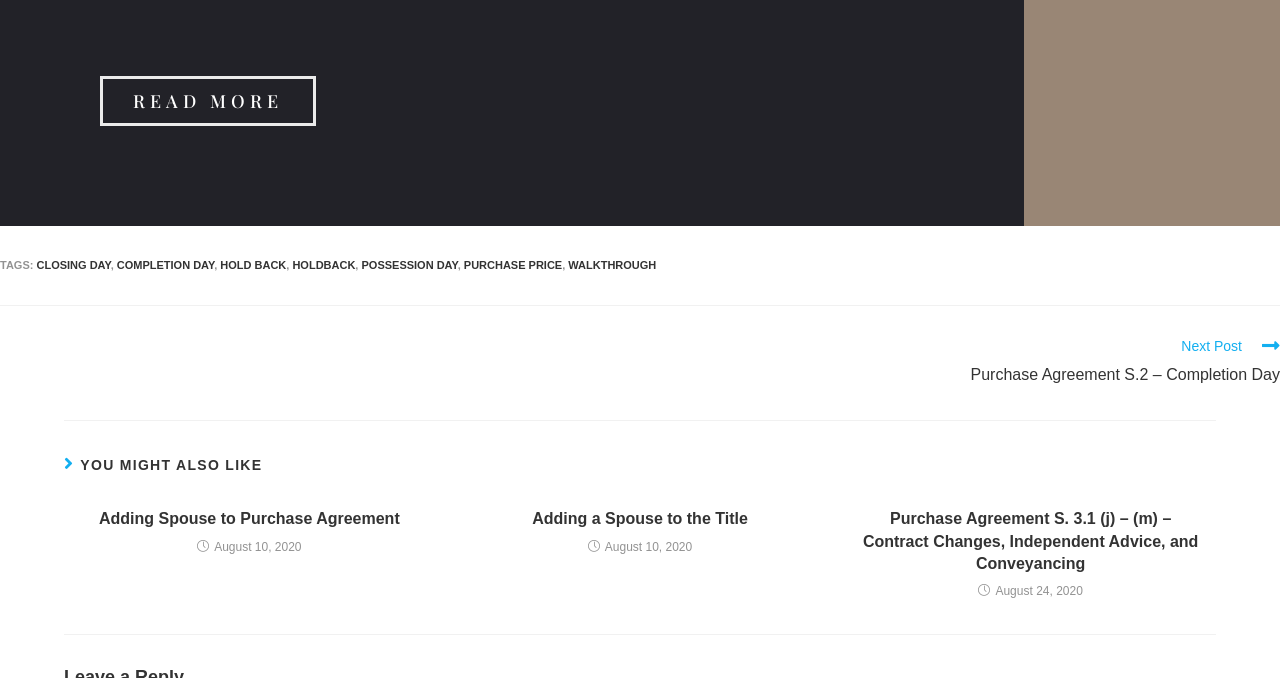Determine the bounding box coordinates of the clickable region to execute the instruction: "Read the post about 'Purchase Agreement S. 3.1 (j) – (m) – Contract Changes, Independent Advice, and Conveyancing'". The coordinates should be four float numbers between 0 and 1, denoted as [left, top, right, bottom].

[0.67, 0.75, 0.941, 0.849]